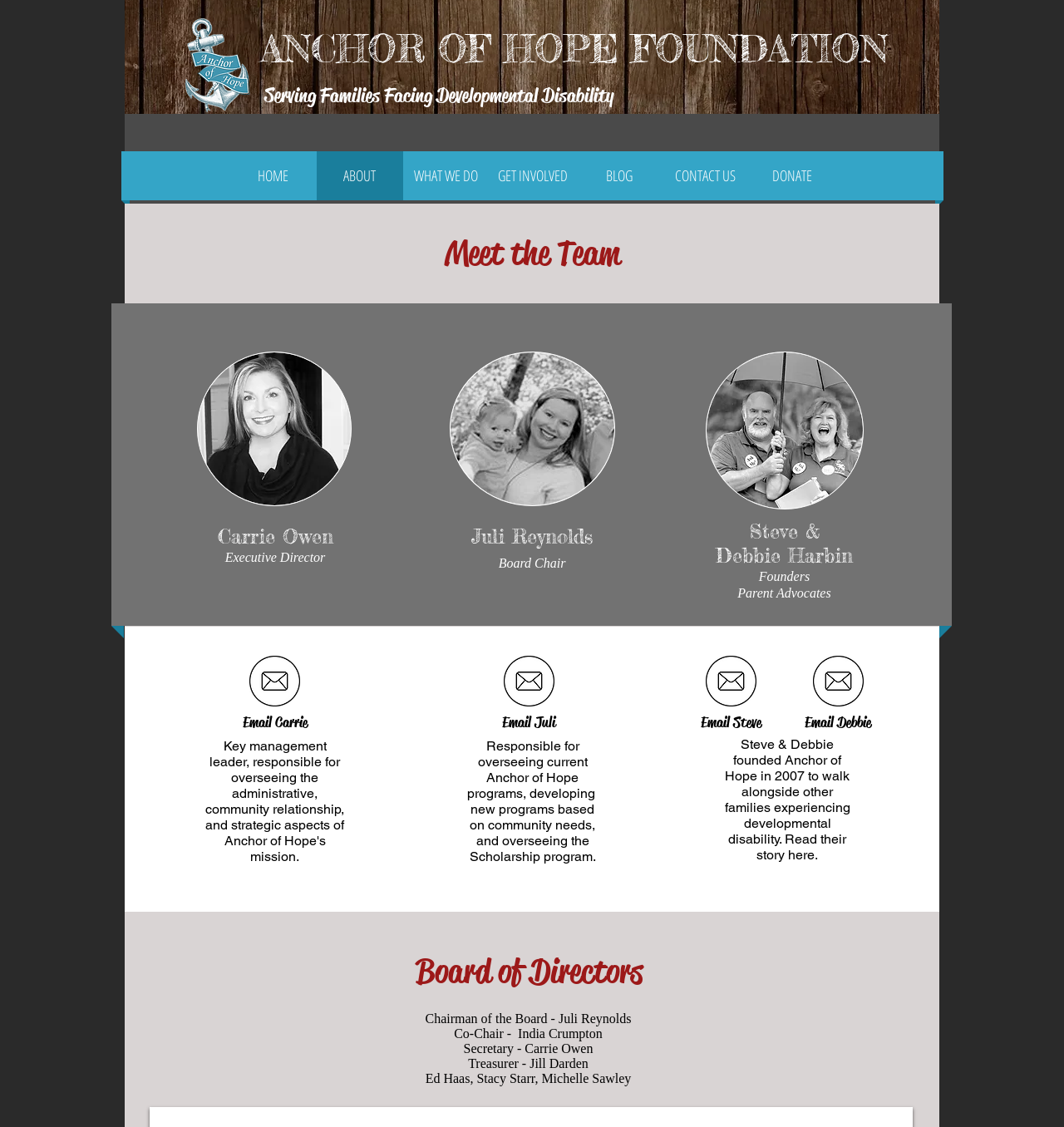What is Carrie Owen's role in the foundation?
Please provide a single word or phrase as the answer based on the screenshot.

Executive Director